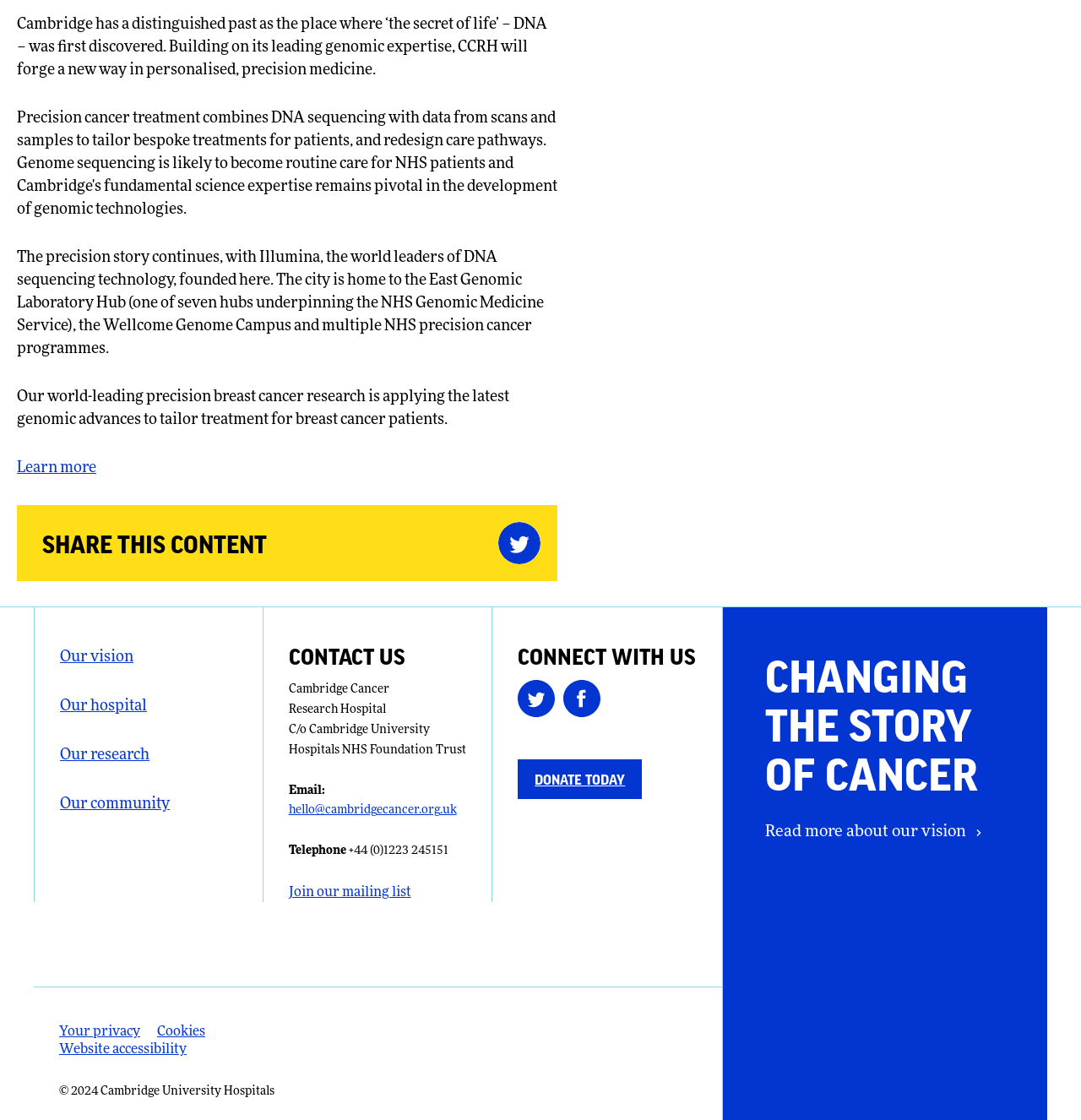Refer to the image and offer a detailed explanation in response to the question: How can one contact the Cambridge Cancer Research Hospital?

The webpage provides contact information for the Cambridge Cancer Research Hospital, including an email address ('hello@cambridgecancer.org.uk') and a phone number ('+44 (0)1223 245151'), allowing users to get in touch with the hospital.